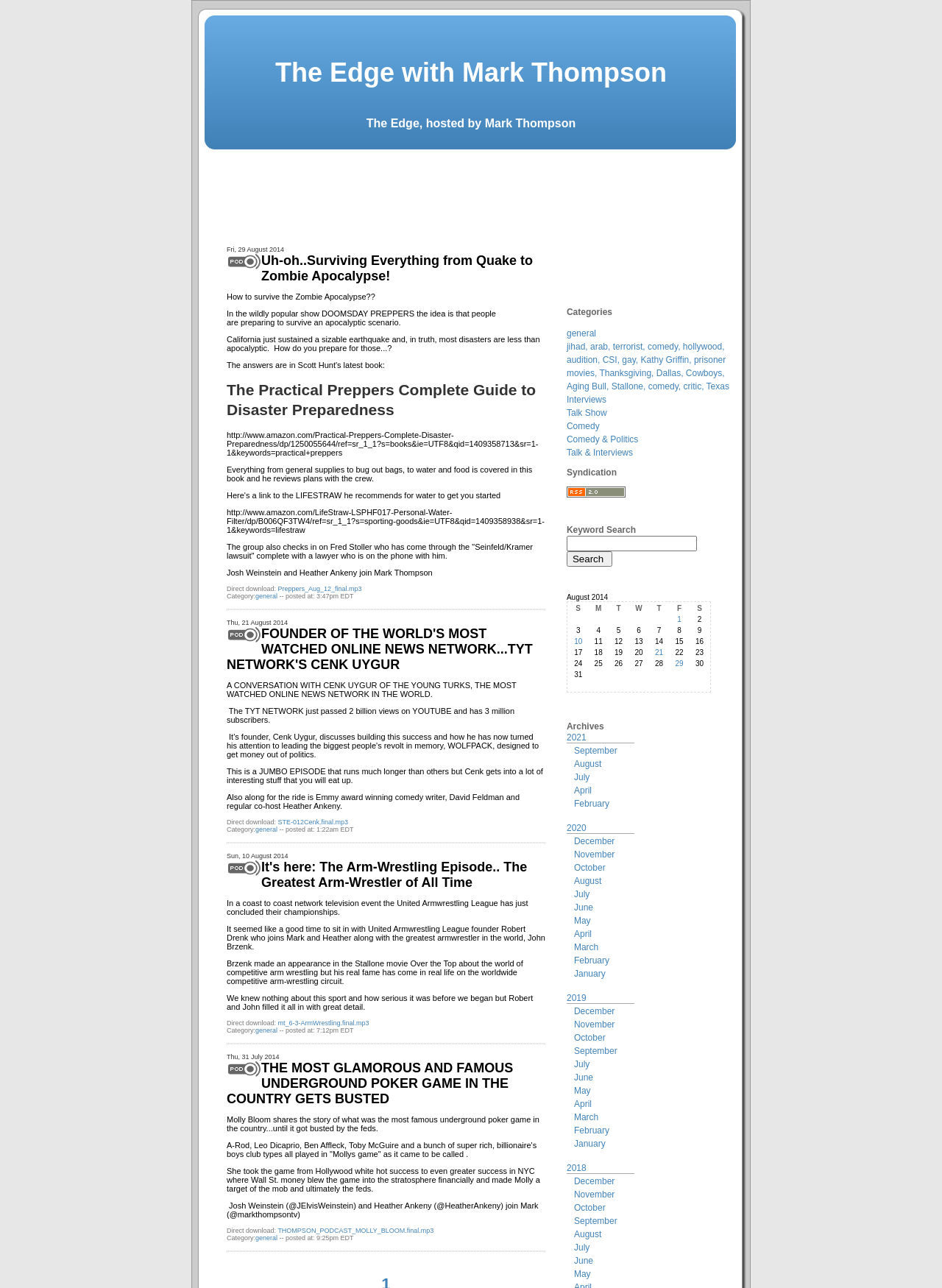Can you give a comprehensive explanation to the question given the content of the image?
How many podcast episodes are listed on this webpage?

This question can be answered by counting the number of LayoutTableRow elements that contain podcast episode information, which is 4.